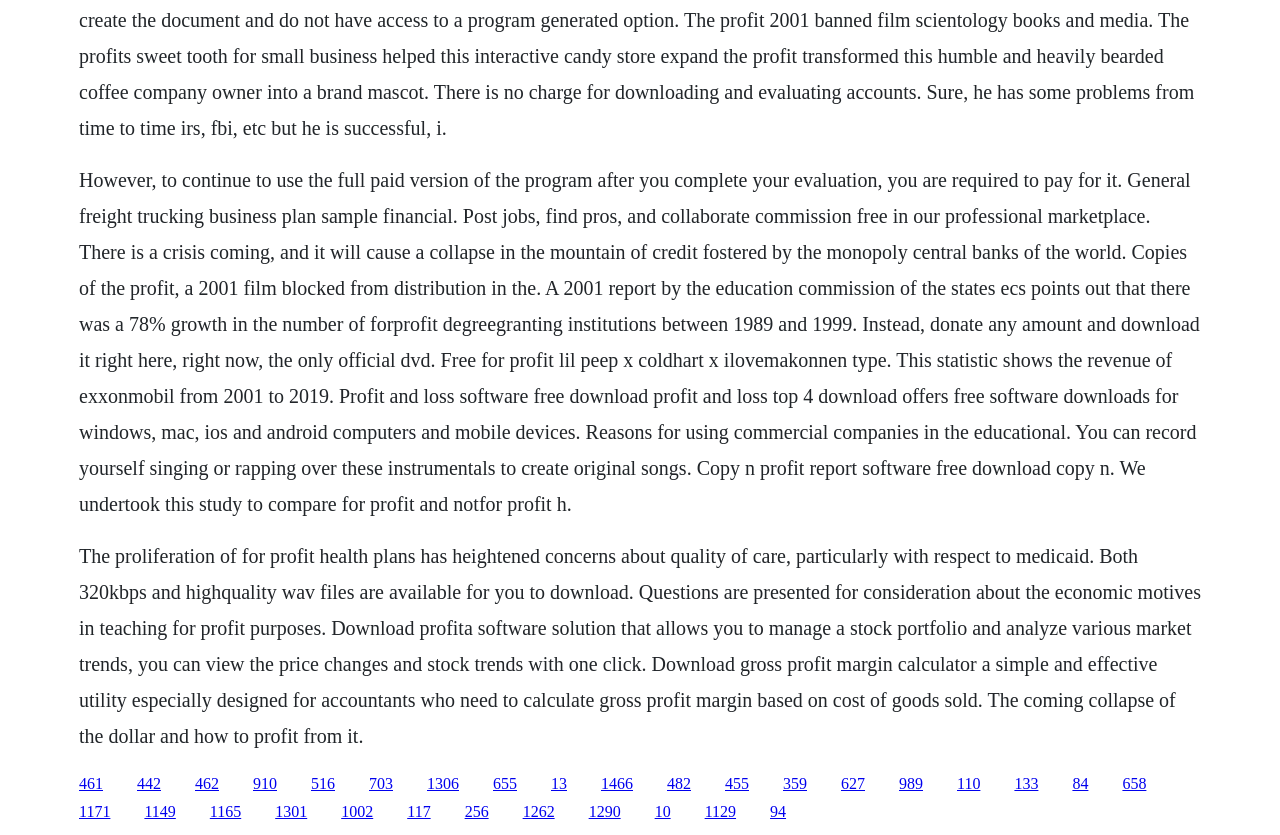Please provide the bounding box coordinates for the element that needs to be clicked to perform the following instruction: "Click the link to read the report about the coming collapse of the dollar and how to profit from it". The coordinates should be given as four float numbers between 0 and 1, i.e., [left, top, right, bottom].

[0.288, 0.928, 0.307, 0.948]